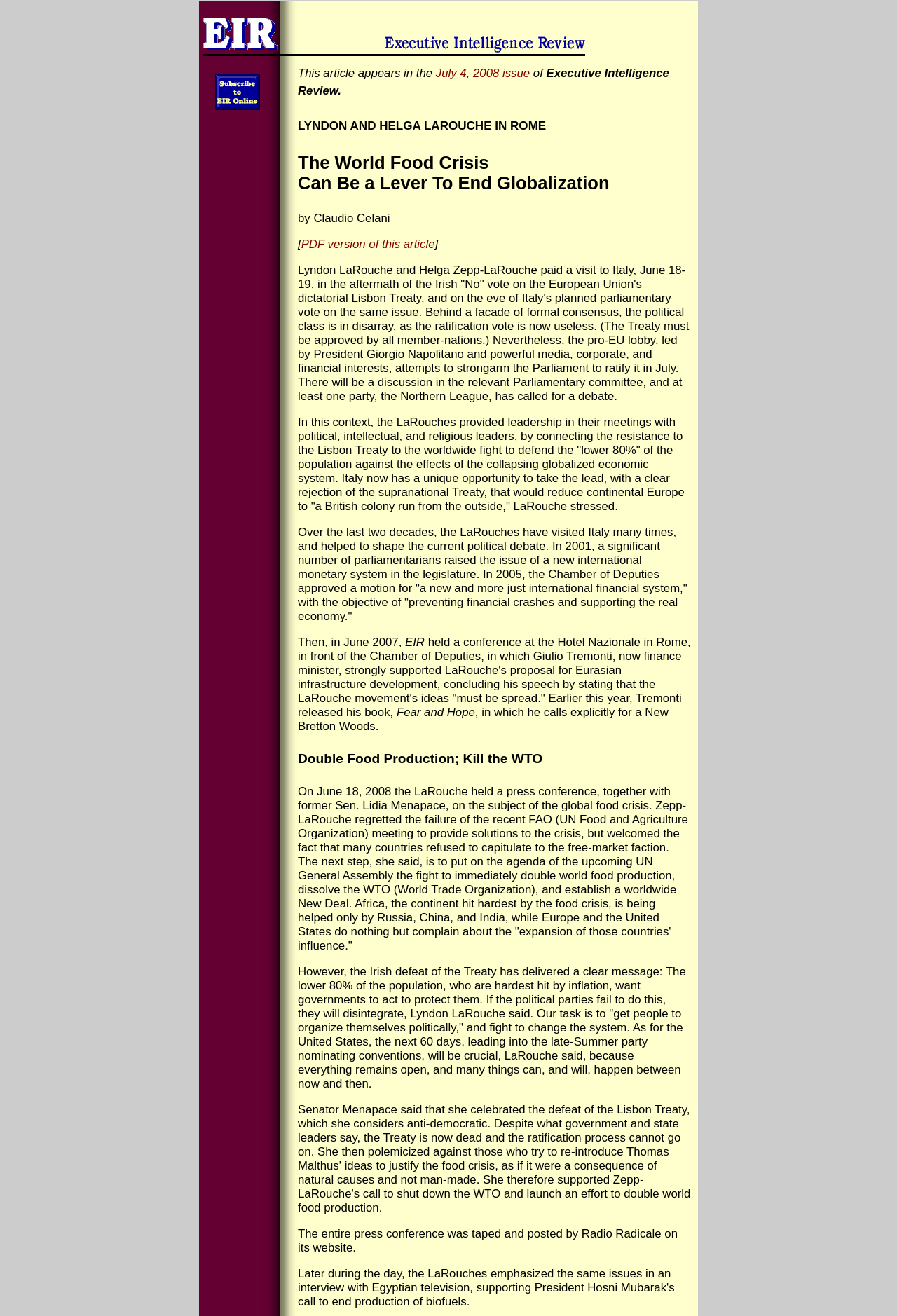What is the topic of the press conference?
Look at the image and answer the question with a single word or phrase.

global food crisis